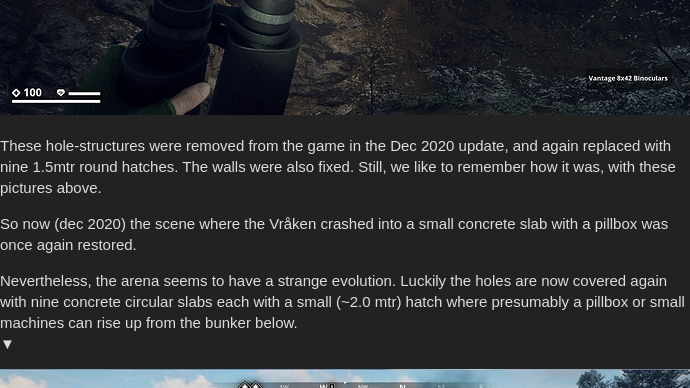Describe the image thoroughly, including all noticeable details.

The image captures one of the concrete slabs featuring a small hatch, a remnant of previous game structures that have undergone significant changes. Originally part of a design removed in the December 2020 update, this slab represents one of nine that now cover the holes on the site. Each slab measures approximately 2 meters and includes a hatch, although not all hatches are identical. The description notes that one hatch had a switch, though its function remains a mystery as nothing occurred when it was activated. The current appearance of this particular slab suggests it lacks the usual decorative elements, such as a rounded iron ring or the distinctive black and yellow coloring seen on other hatches. As the scene recalls a moment where the Vråken crashed into such a structure, it highlights the evolution of the arena, now filled with peculiar modifications.